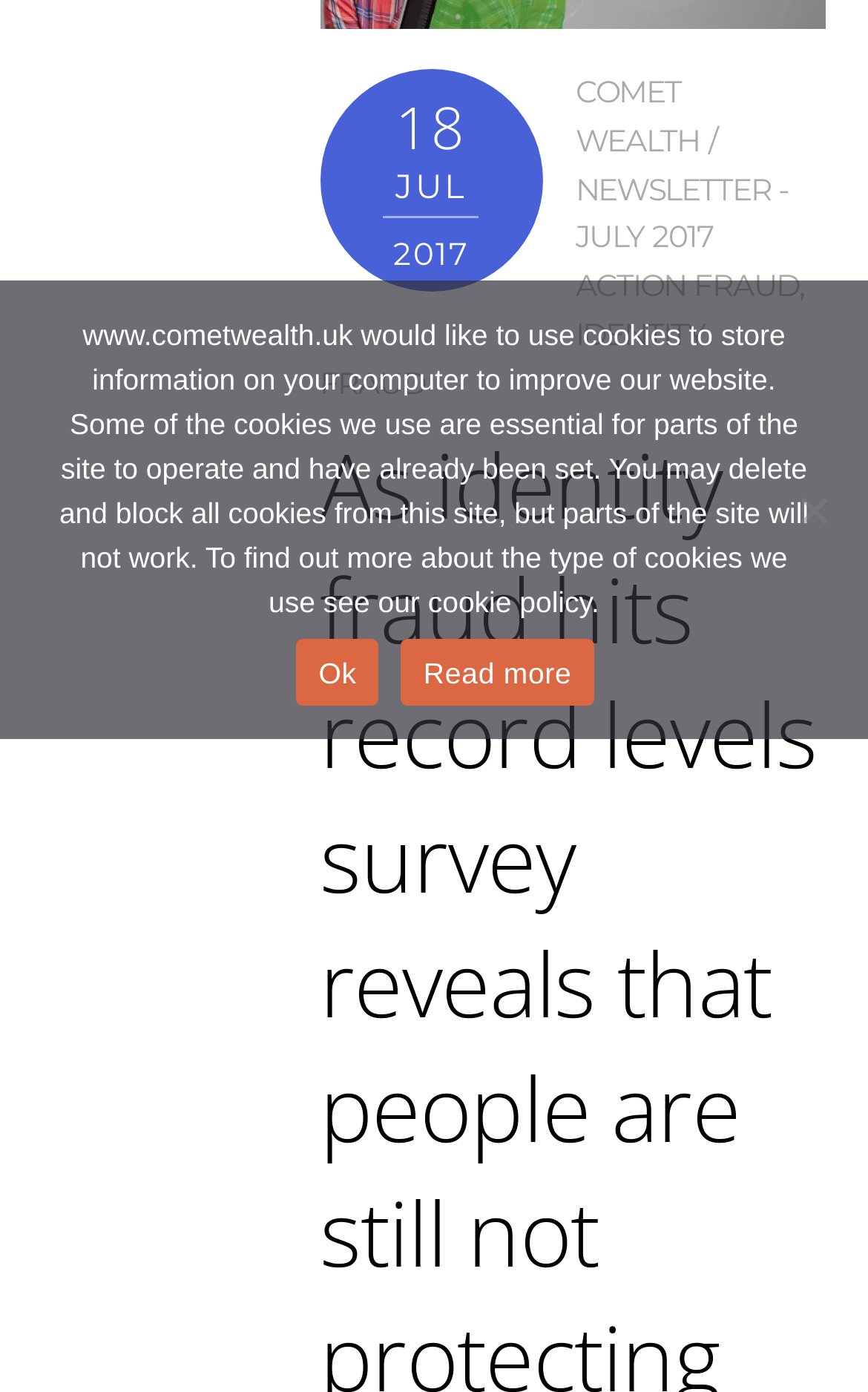Mark the bounding box of the element that matches the following description: "Read more".

[0.462, 0.459, 0.684, 0.507]